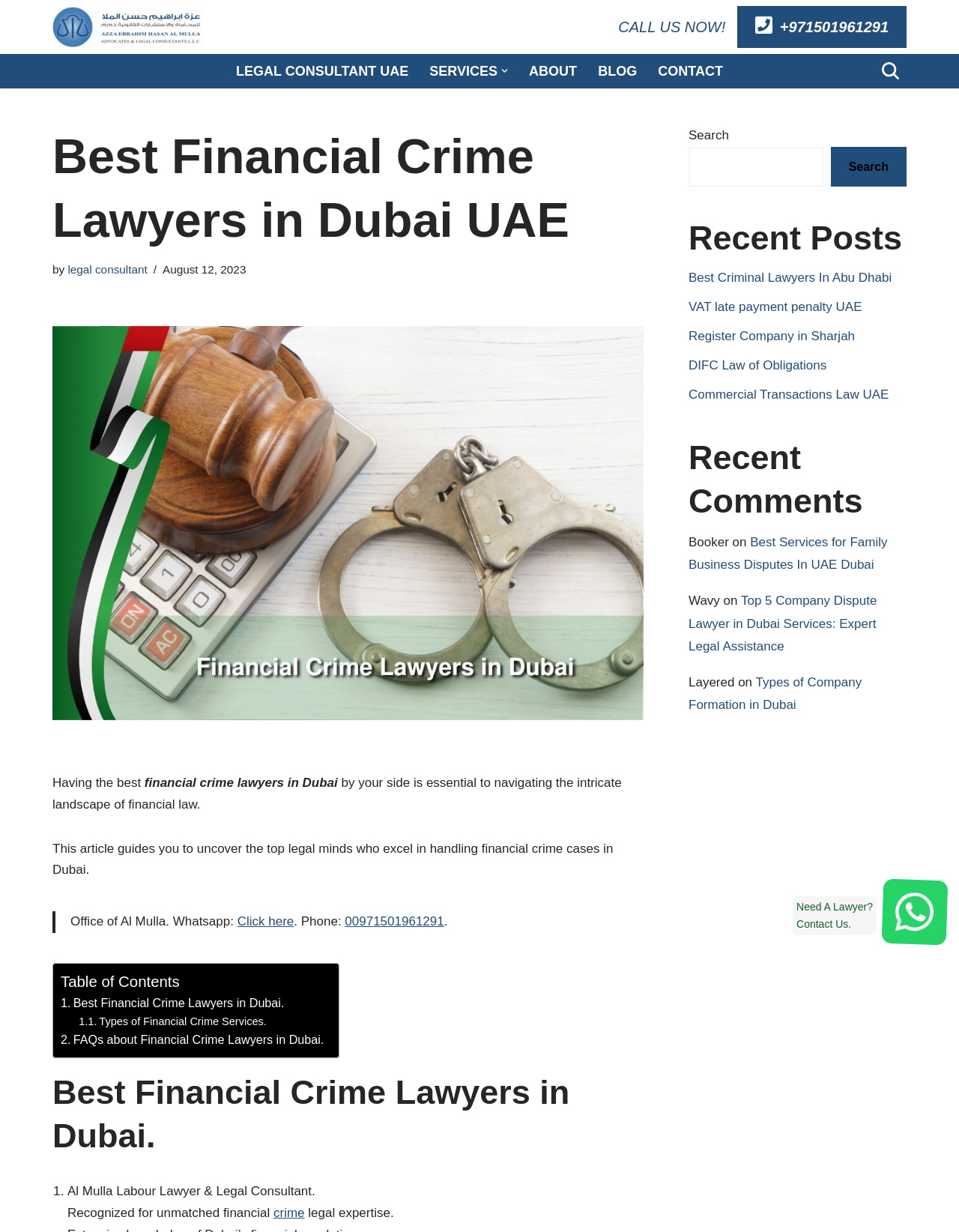Identify the text that serves as the heading for the webpage and generate it.

Best Financial Crime Lawyers in Dubai UAE